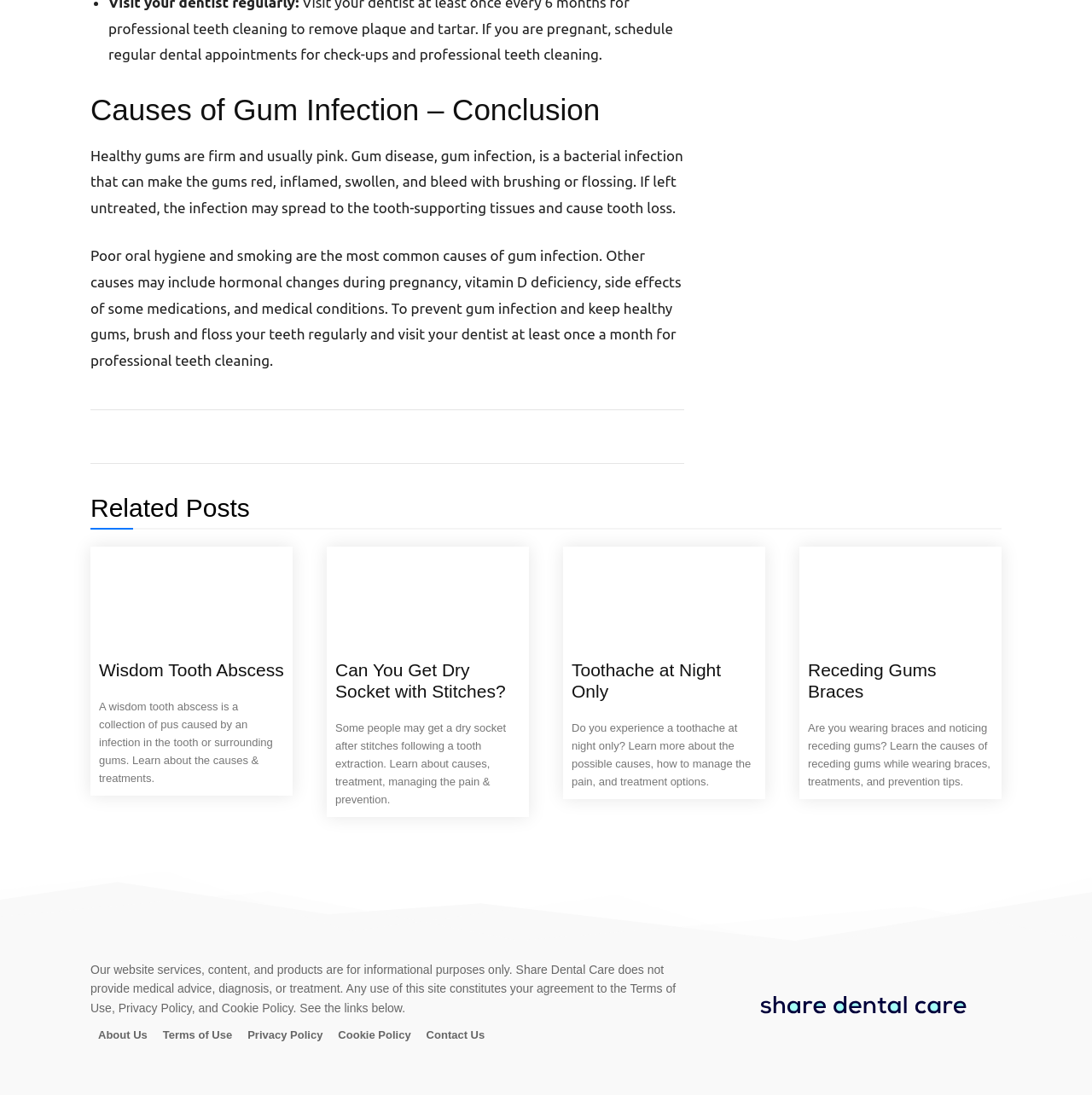Pinpoint the bounding box coordinates of the clickable area needed to execute the instruction: "Contact Us". The coordinates should be specified as four float numbers between 0 and 1, i.e., [left, top, right, bottom].

[0.383, 0.929, 0.451, 0.961]